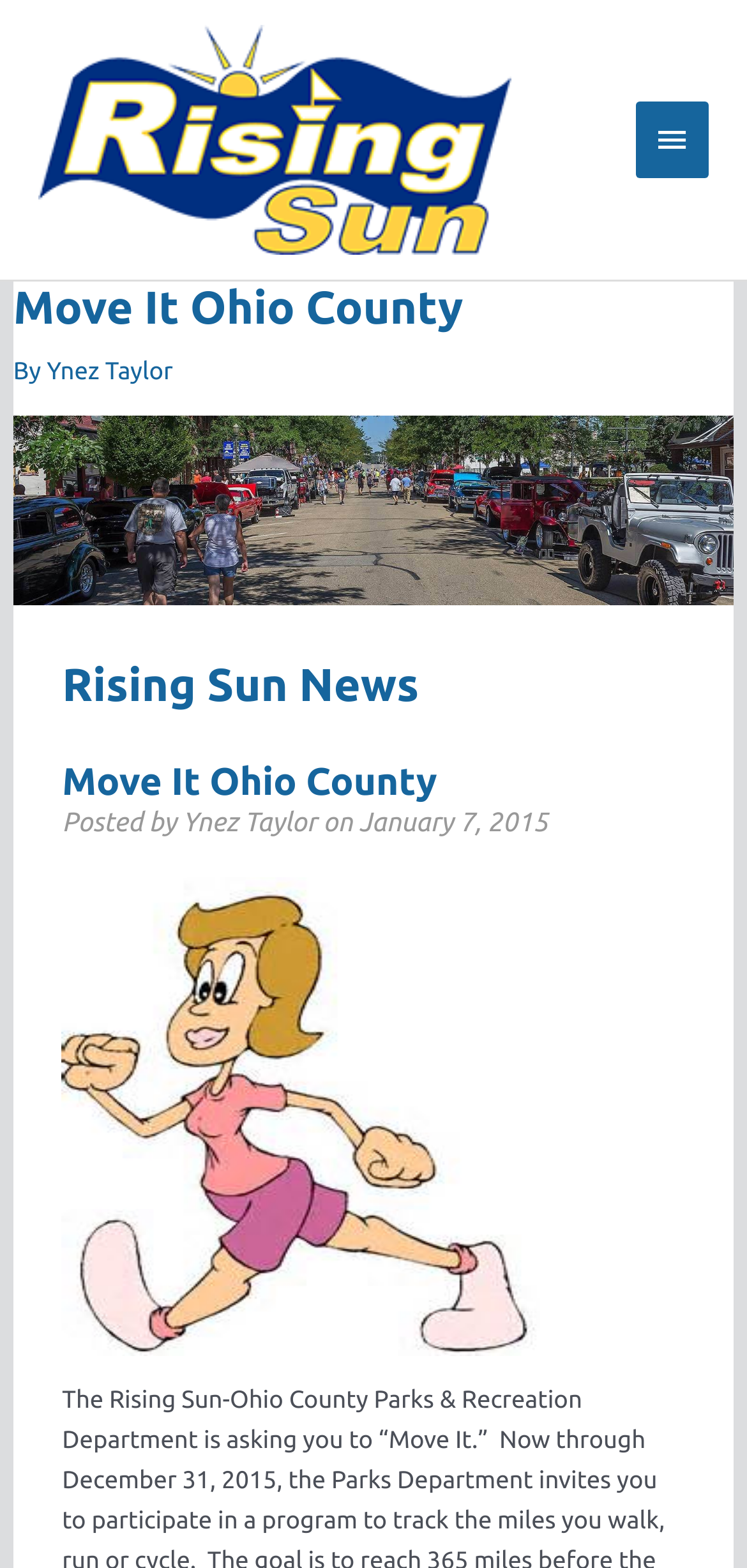What is the name of the county?
Please provide a single word or phrase as the answer based on the screenshot.

Ohio County